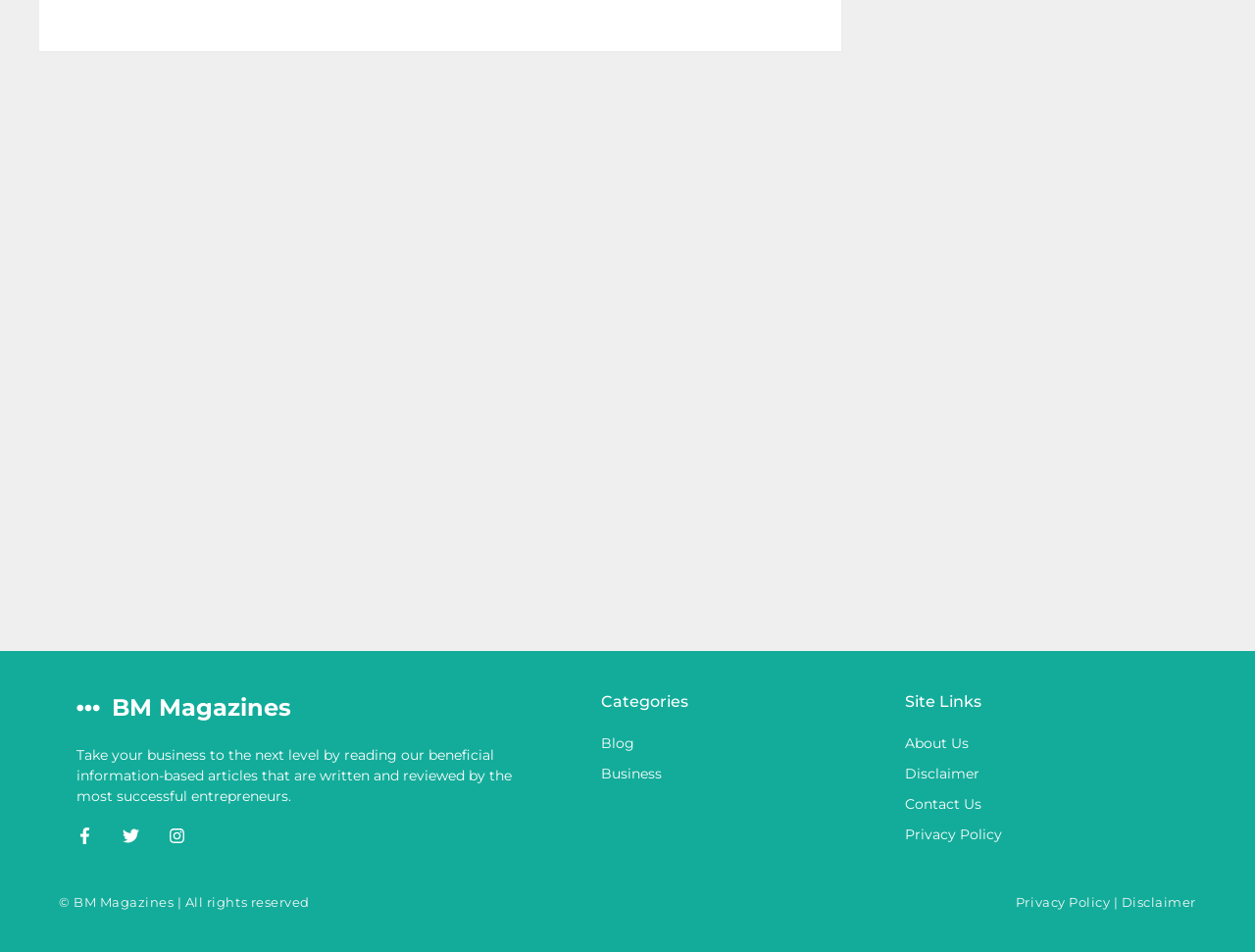Locate the bounding box coordinates of the region to be clicked to comply with the following instruction: "Contact the website". The coordinates must be four float numbers between 0 and 1, in the form [left, top, right, bottom].

[0.721, 0.836, 0.782, 0.854]